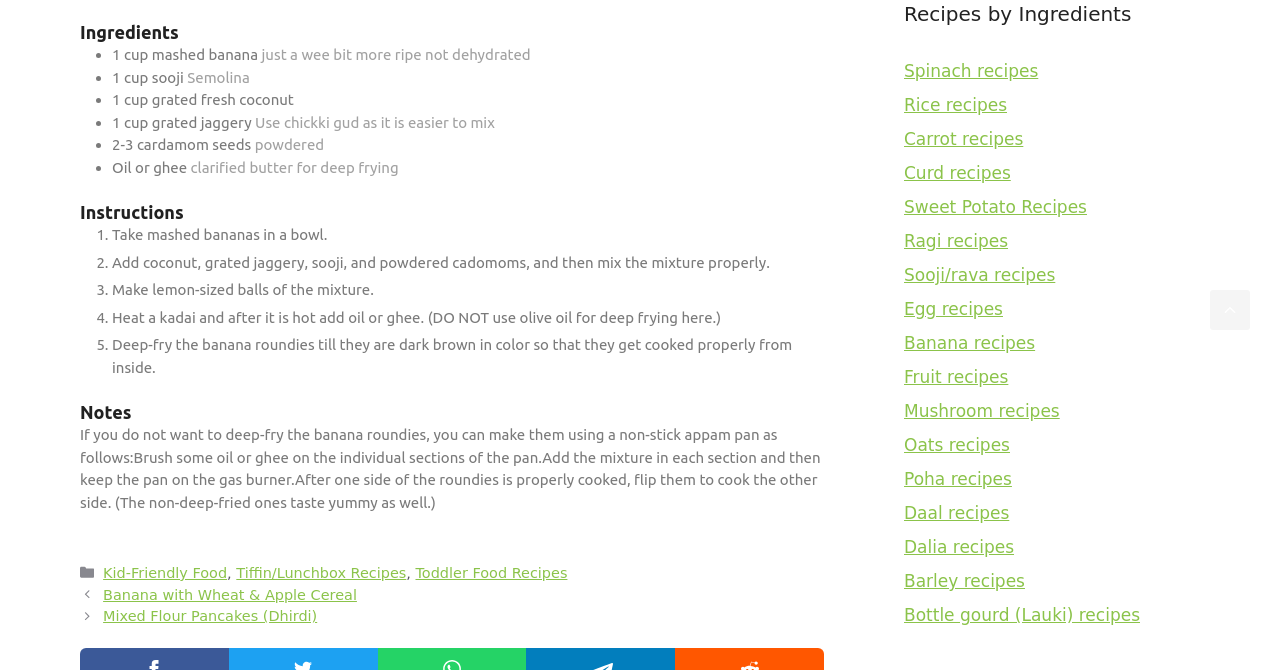Carefully examine the image and provide an in-depth answer to the question: What type of recipes are categorized under 'Toddler Food Recipes'?

Based on the categories listed in the footer section, 'Toddler Food Recipes' is a category that includes kid-friendly food recipes, which suggests that the recipes under this category are suitable for toddlers.